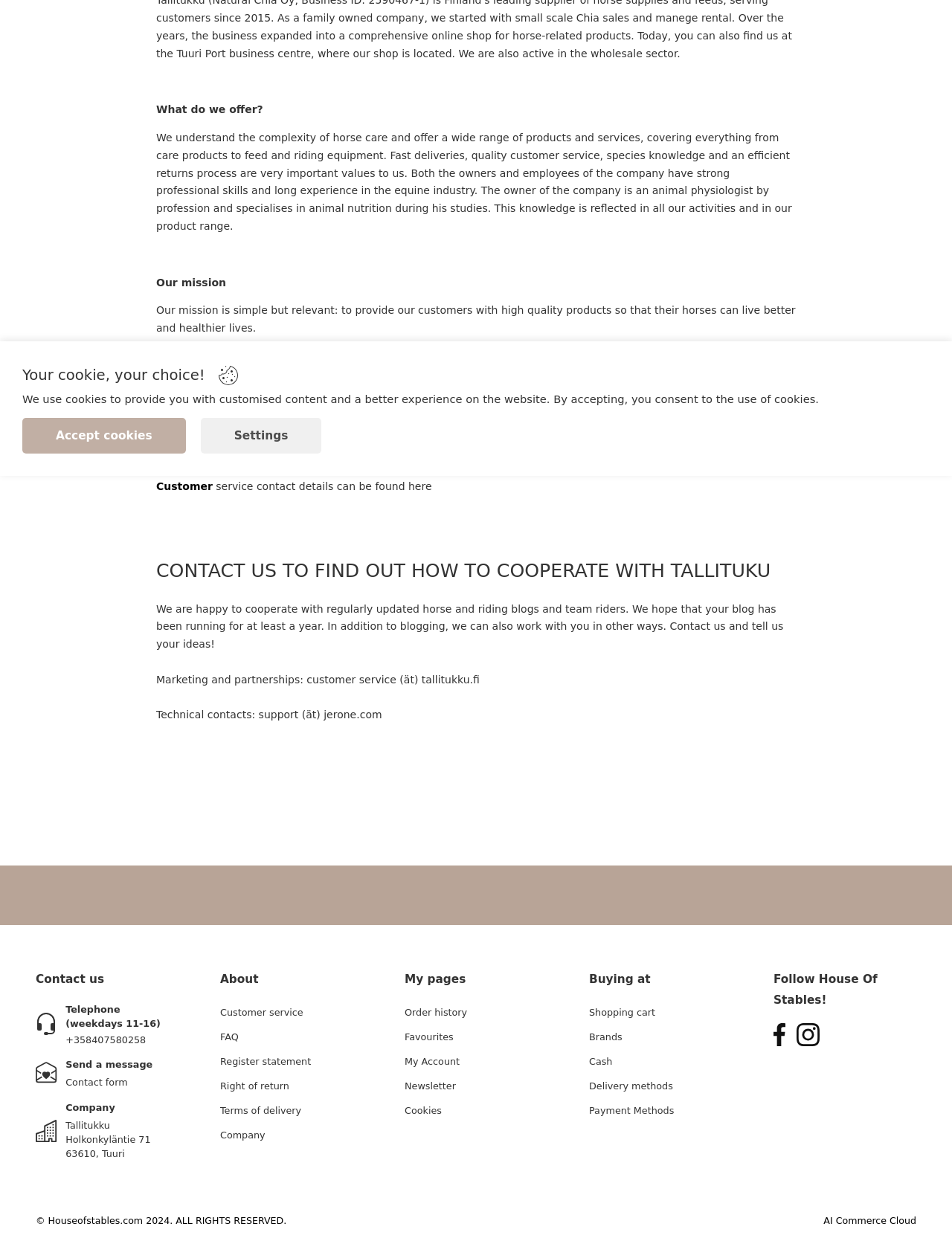Using the element description: "Redactie", determine the bounding box coordinates for the specified UI element. The coordinates should be four float numbers between 0 and 1, [left, top, right, bottom].

None